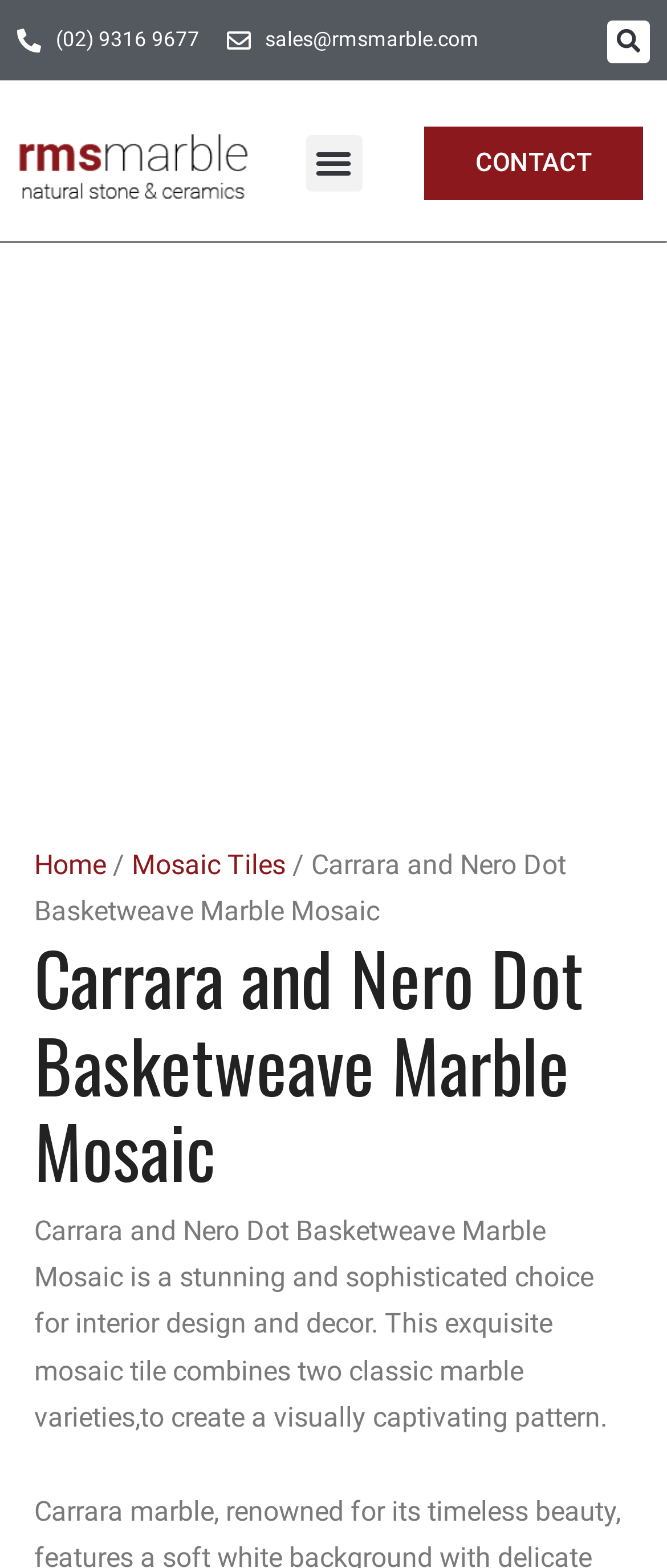Determine the bounding box coordinates of the region that needs to be clicked to achieve the task: "Call the phone number".

[0.083, 0.017, 0.299, 0.033]